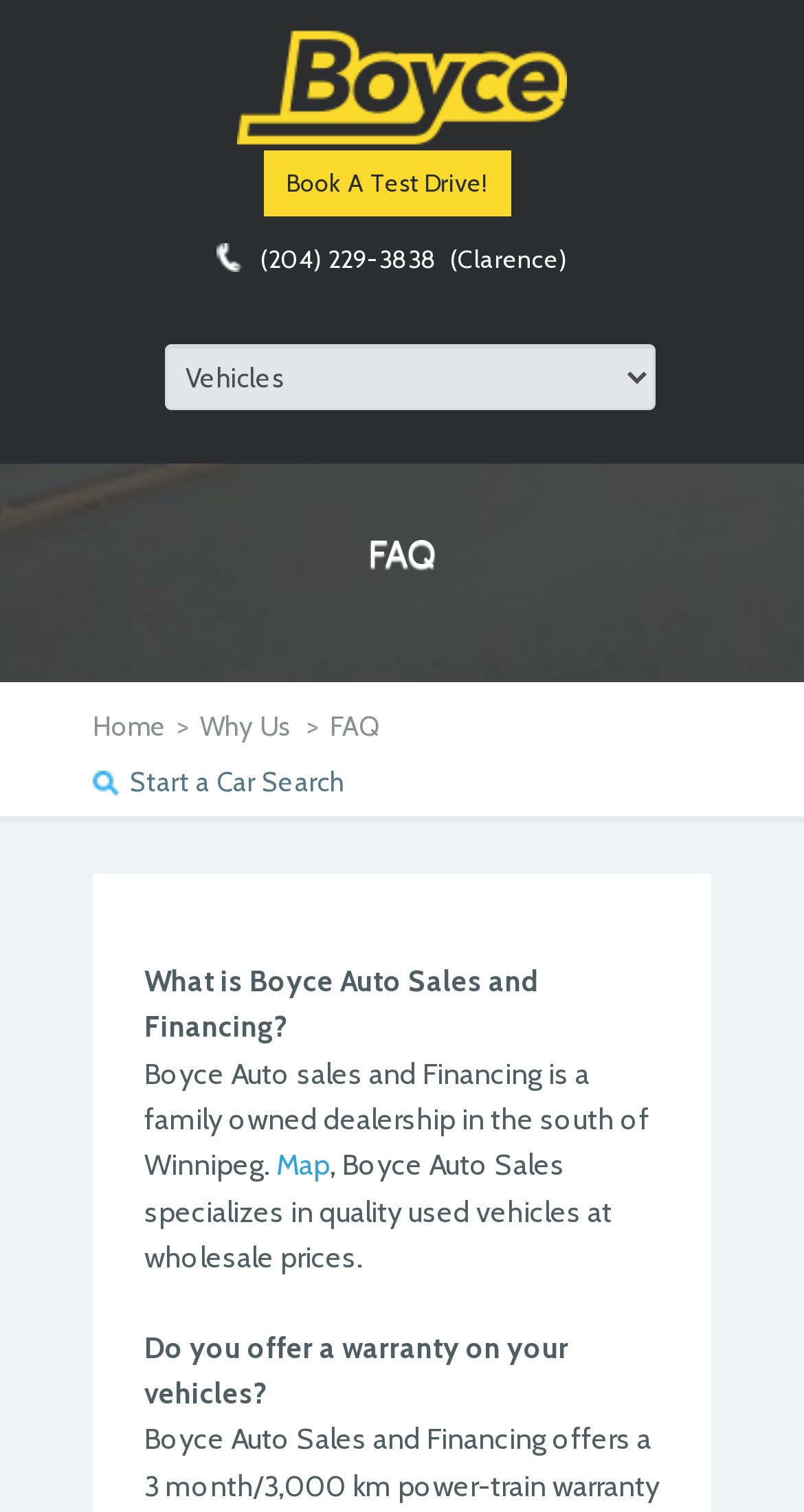Provide a thorough description of the webpage's content and layout.

The webpage is about Boyce Auto Sales, a family-owned dealership in Winnipeg, and it appears to be a FAQ page. At the top, there is a logo of Boyce Auto Sales, which is an image, accompanied by a link to the homepage. Below the logo, there is a call-to-action link to "Book A Test Drive!" and a phone number with a location, Clarence.

On the left side, there is a navigation menu with links to "Home", "Why Us", and "FAQ", which is the current page. The navigation menu is followed by a link to "Start a Car Search".

The main content of the page is divided into sections, each with a question and answer. The first question is "What is Boyce Auto Sales and Financing?" and the answer is a brief description of the dealership. Below this, there is a link to a map, which is likely a location map of the dealership. The next section asks "Do you offer a warranty on your vehicles?" but the answer is not provided in this screenshot.

Throughout the page, there are no images other than the logo of Boyce Auto Sales. The layout is organized, with clear headings and concise text, making it easy to navigate and read.